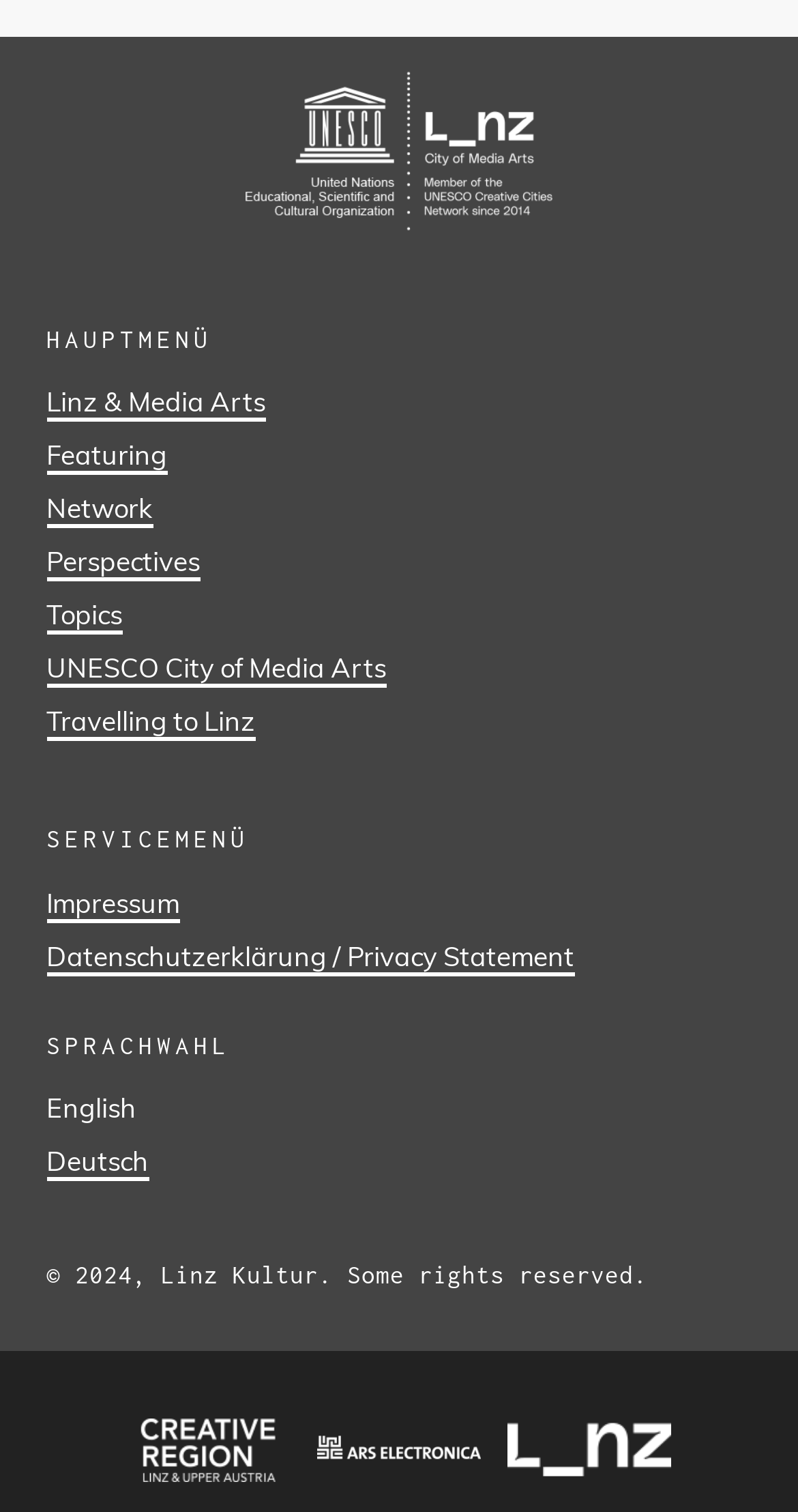Please specify the coordinates of the bounding box for the element that should be clicked to carry out this instruction: "Visit the 'ARS ELECTRONICA CENTER' website". The coordinates must be four float numbers between 0 and 1, formatted as [left, top, right, bottom].

[0.397, 0.912, 0.603, 0.994]